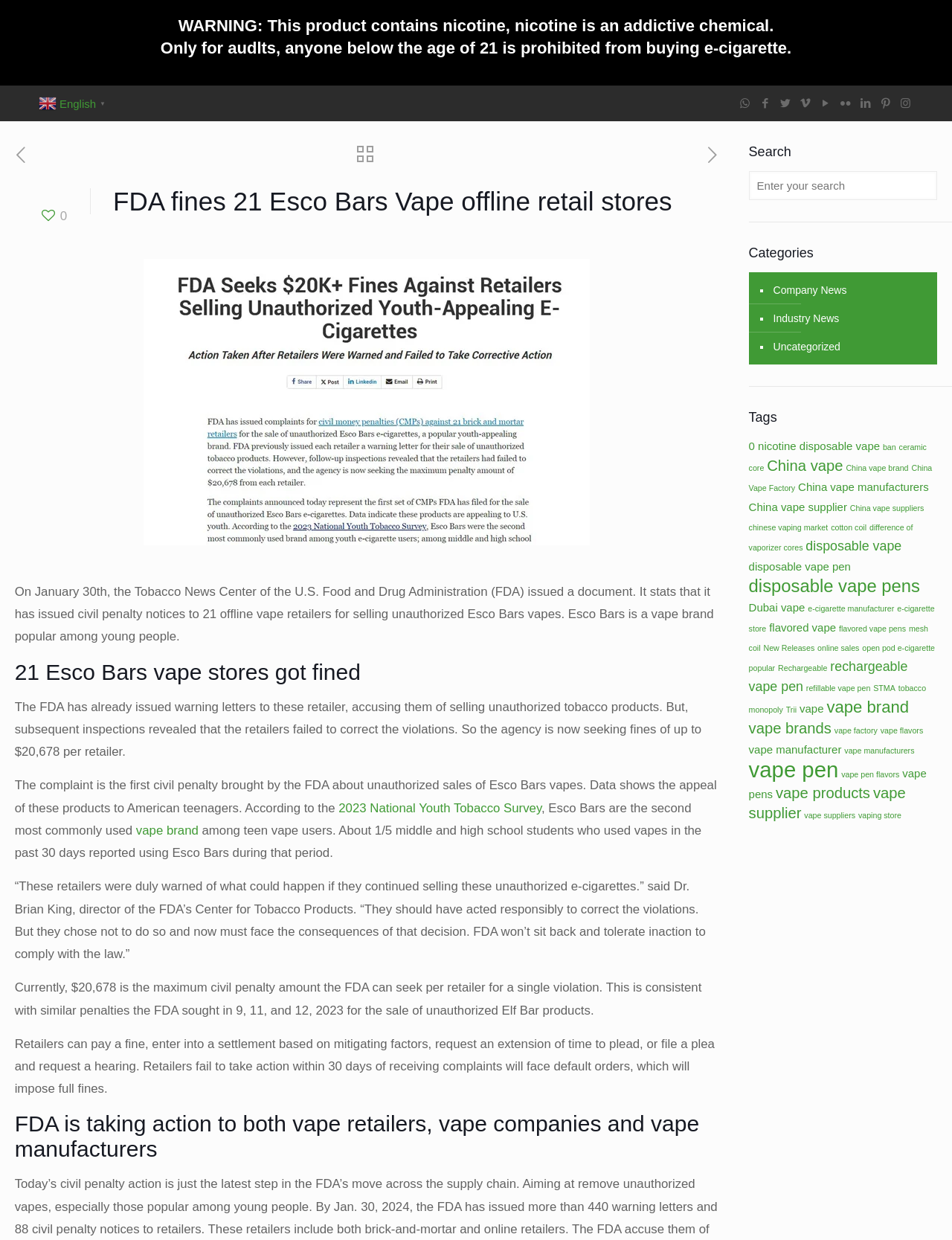Pinpoint the bounding box coordinates of the area that must be clicked to complete this instruction: "Click the 'Company News' category".

[0.81, 0.223, 0.889, 0.245]